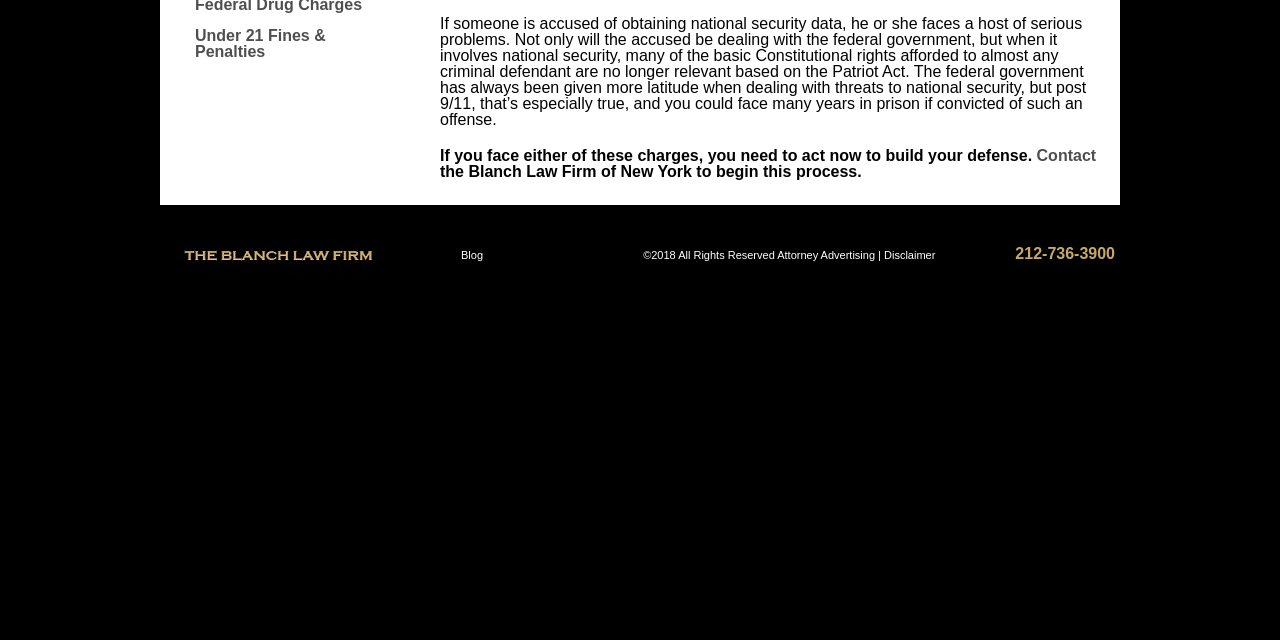Using the format (top-left x, top-left y, bottom-right x, bottom-right y), provide the bounding box coordinates for the described UI element. All values should be floating point numbers between 0 and 1: Contact

[0.81, 0.23, 0.856, 0.256]